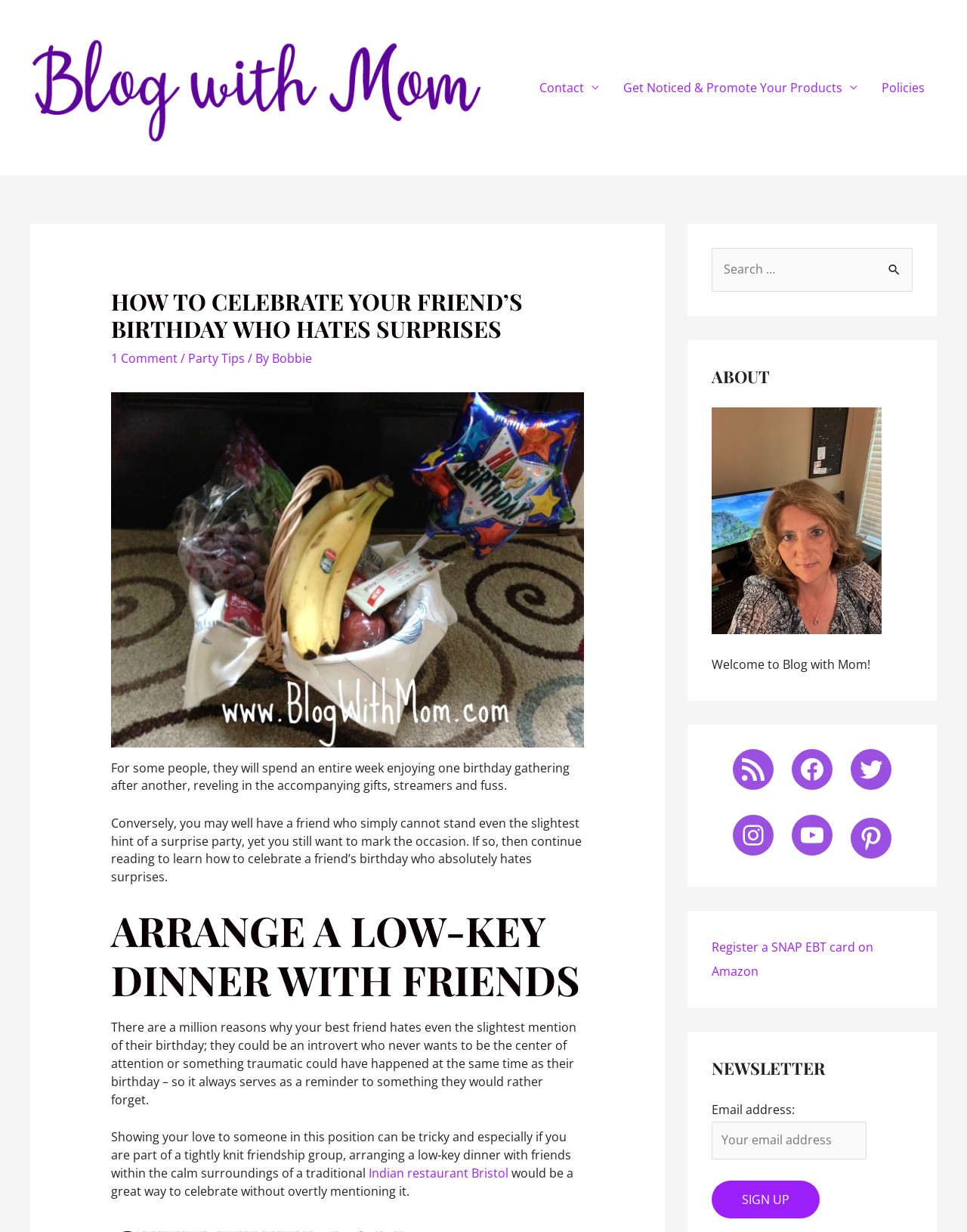What is the suggested low-key celebration idea?
Using the image provided, answer with just one word or phrase.

Dinner with friends at an Indian restaurant